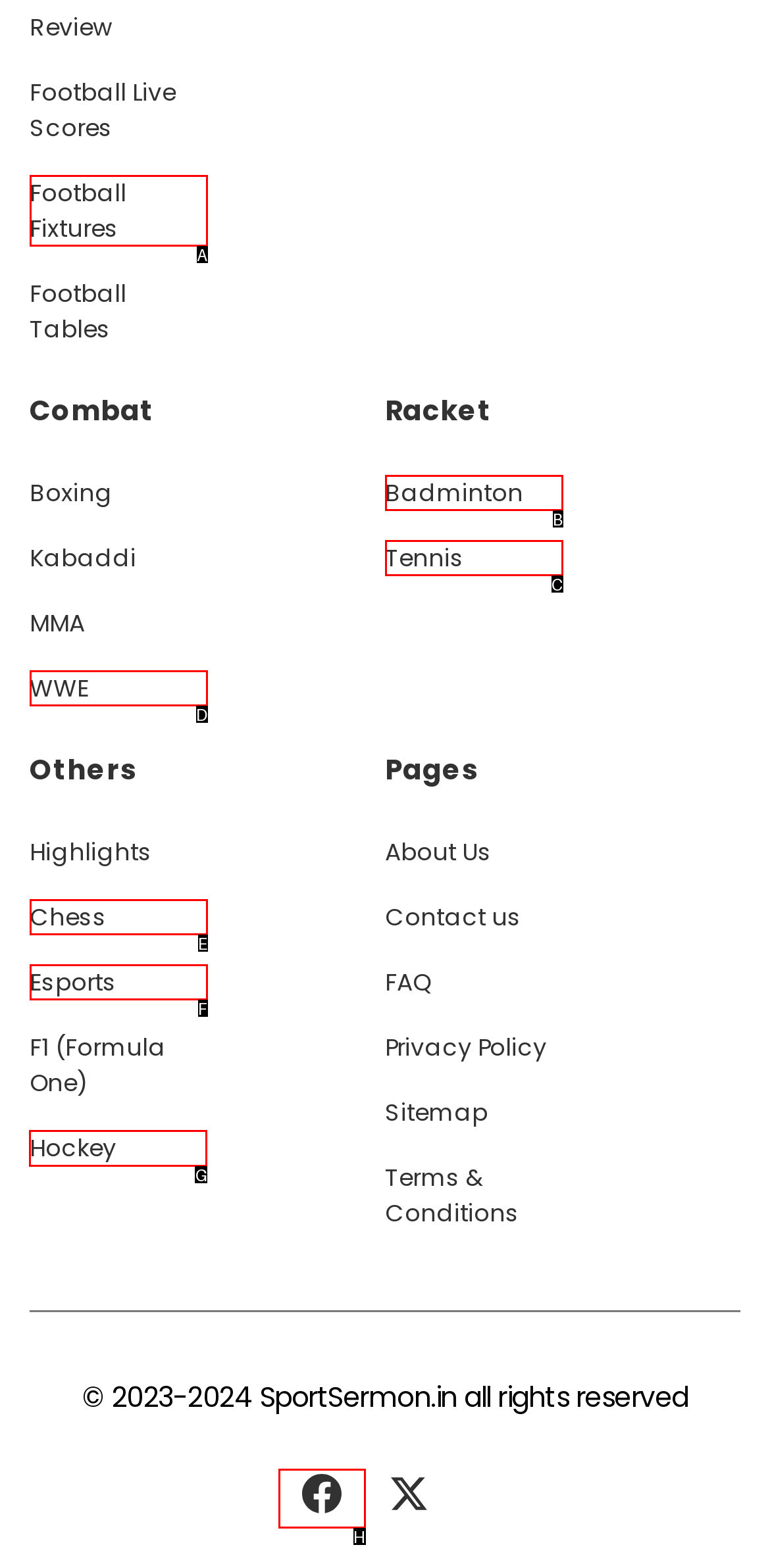Tell me which one HTML element I should click to complete this task: Check hockey updates Answer with the option's letter from the given choices directly.

G